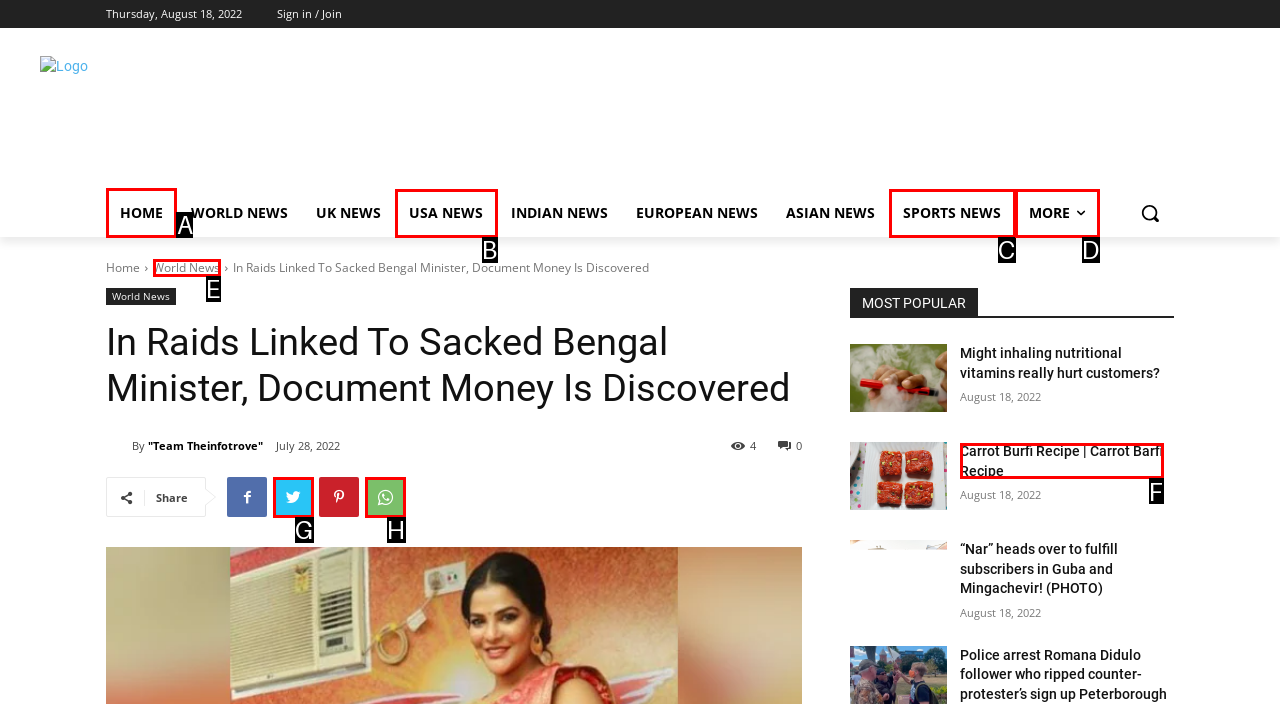For the given instruction: Click on the 'HOME' link, determine which boxed UI element should be clicked. Answer with the letter of the corresponding option directly.

A